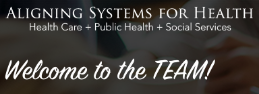Explain in detail what you see in the image.

The image conveys a welcoming message titled "Welcome to the TEAM!" in an elegant script, positioned prominently against a dark background that reflects a cohesive theme of health and collaboration. The header, "Aligning Systems for Health," emphasizes the integration of various sectors, including Health Care, Public Health, and Social Services, illustrating the initiative's focus on fostering partnership and collaboration across these fields. This visual introduction effectively sets the tone for an accessible toolkit aimed at enhancing alignment among diverse health systems.